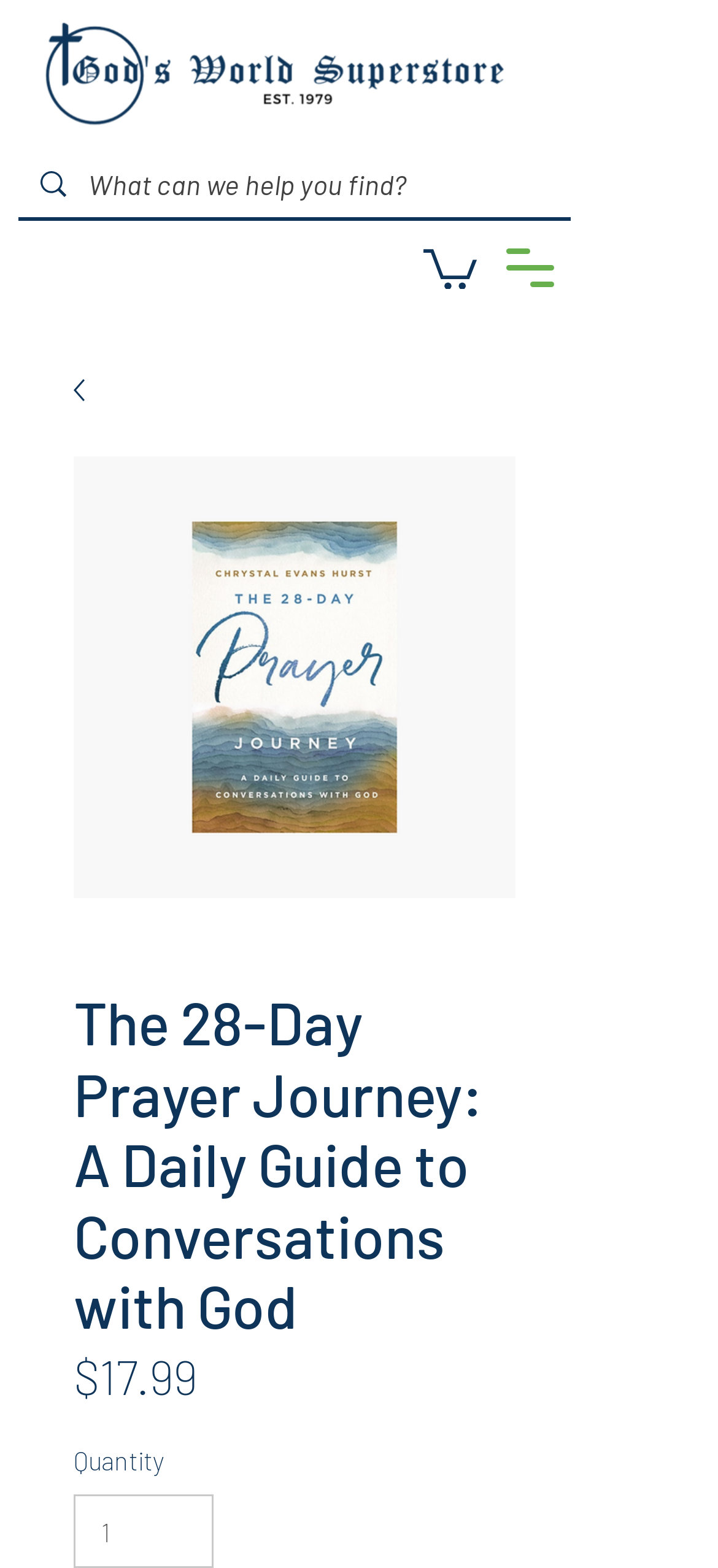Please answer the following query using a single word or phrase: 
What is the name of the website?

God's World